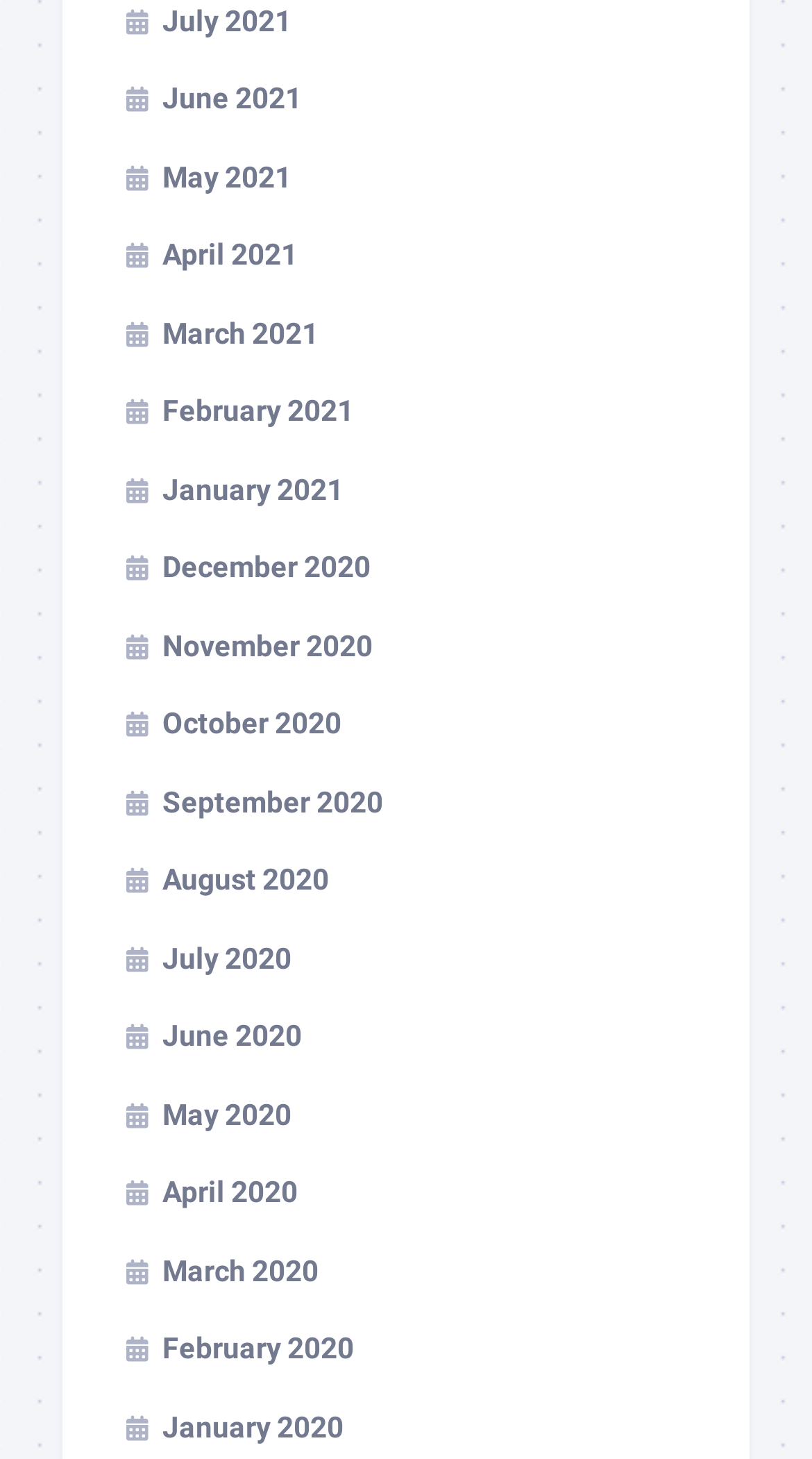Locate the bounding box coordinates of the segment that needs to be clicked to meet this instruction: "view May 2021".

[0.154, 0.11, 0.359, 0.133]